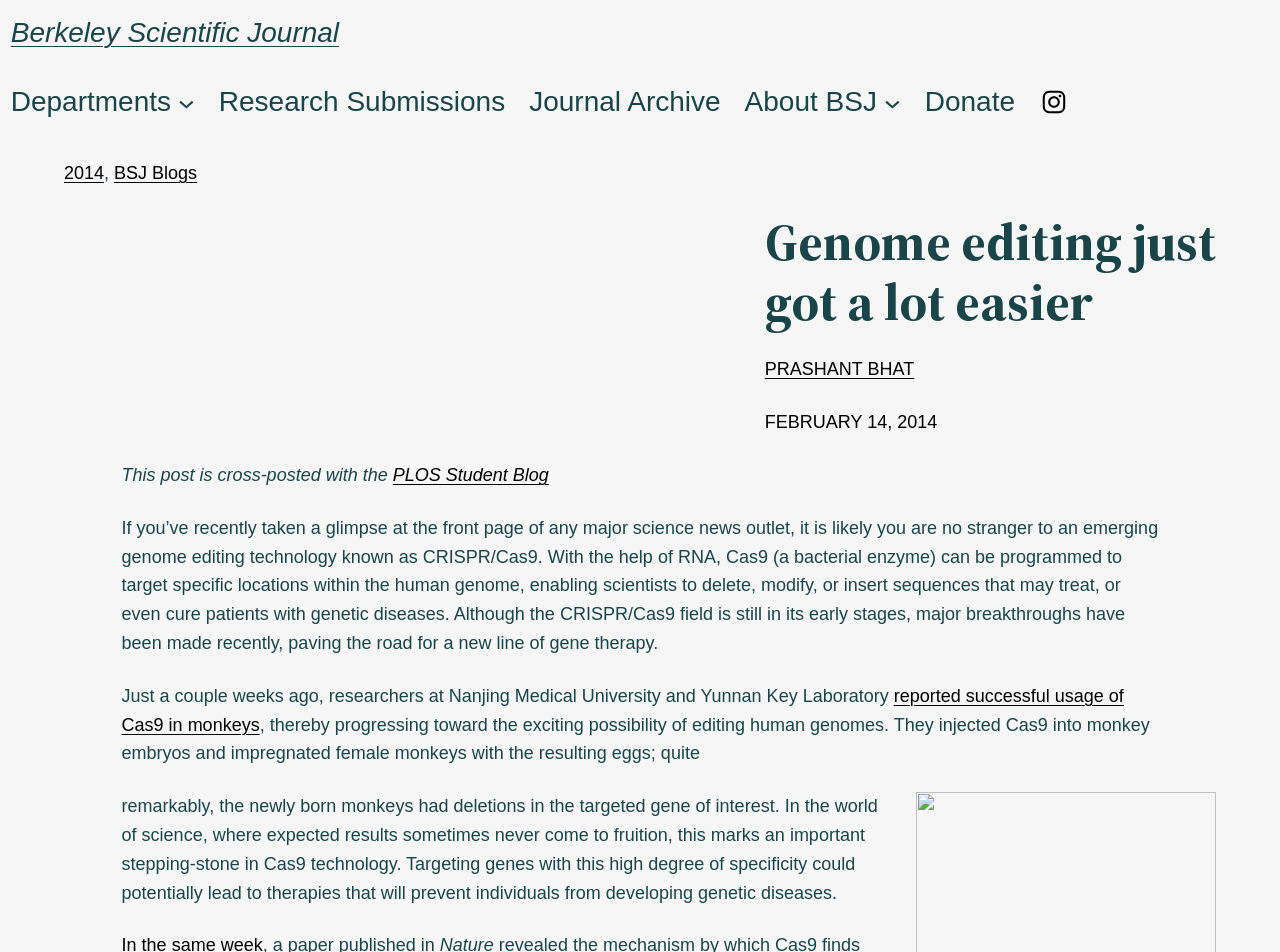Find the bounding box coordinates for the area that must be clicked to perform this action: "Click on the 'Journal Archive' link".

[0.413, 0.084, 0.563, 0.131]